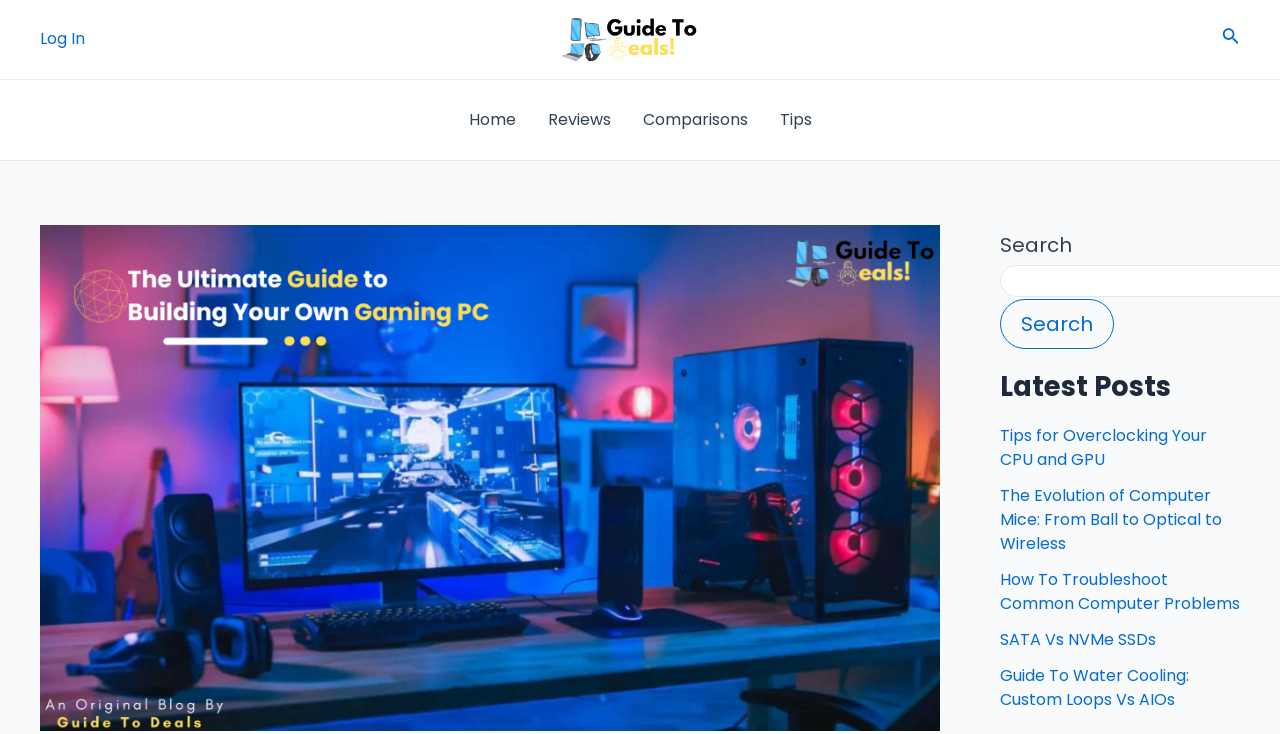Given the element description Log In, identify the bounding box coordinates for the UI element on the webpage screenshot. The format should be (top-left x, top-left y, bottom-right x, bottom-right y), with values between 0 and 1.

[0.031, 0.036, 0.066, 0.072]